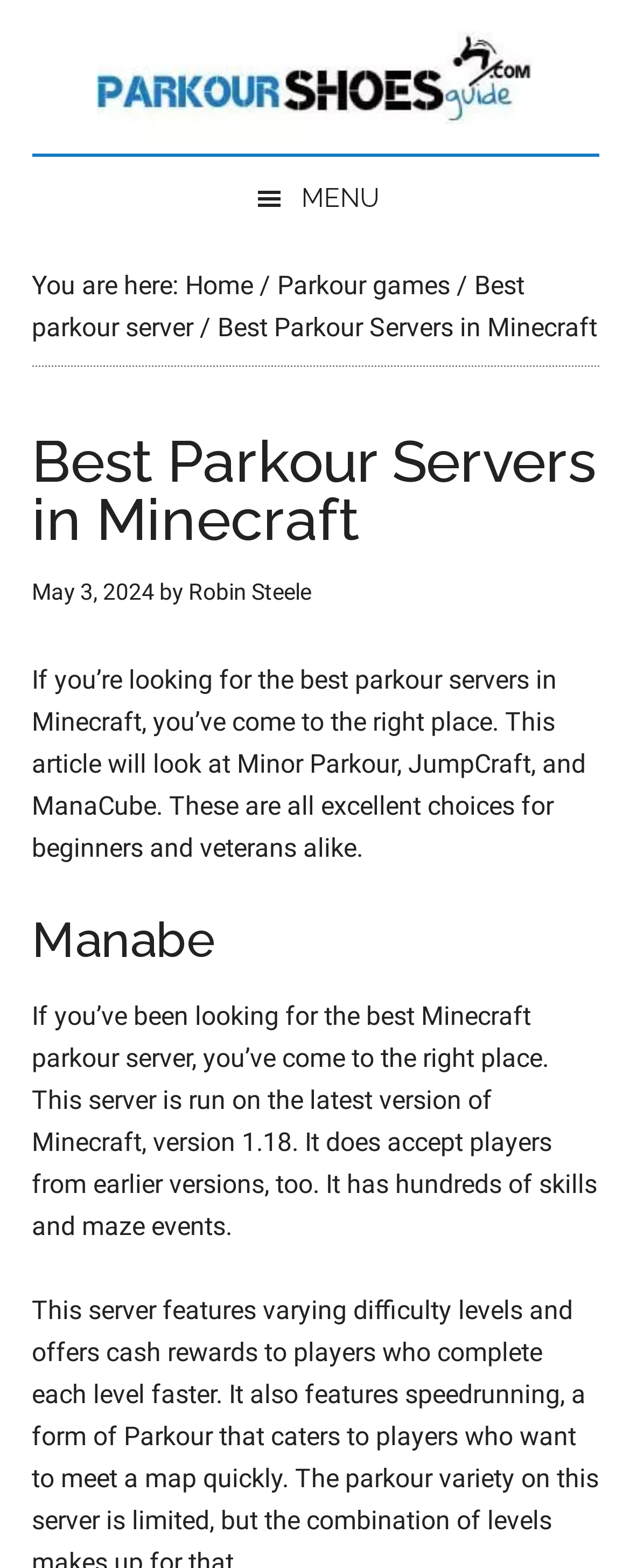Identify the bounding box coordinates for the UI element that matches this description: "Best parkour server".

[0.05, 0.172, 0.832, 0.219]